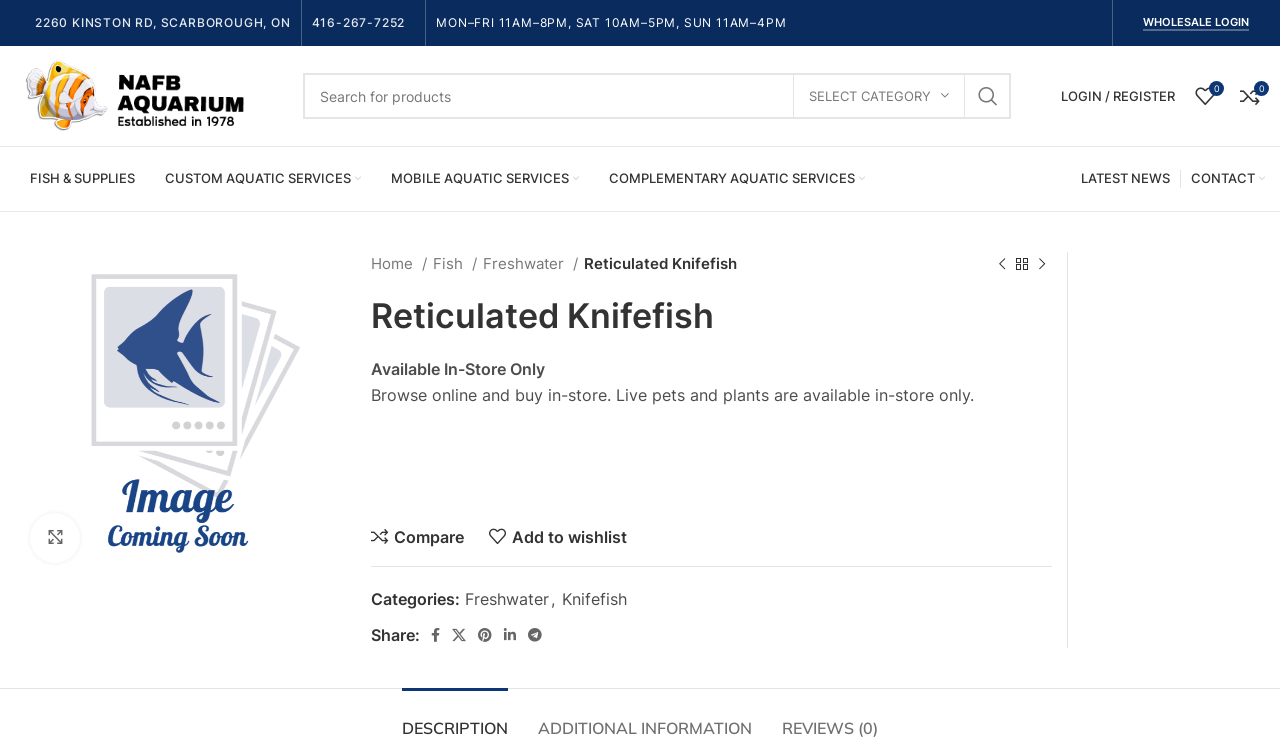Reply to the question with a single word or phrase:
How many reviews are there for this product?

0